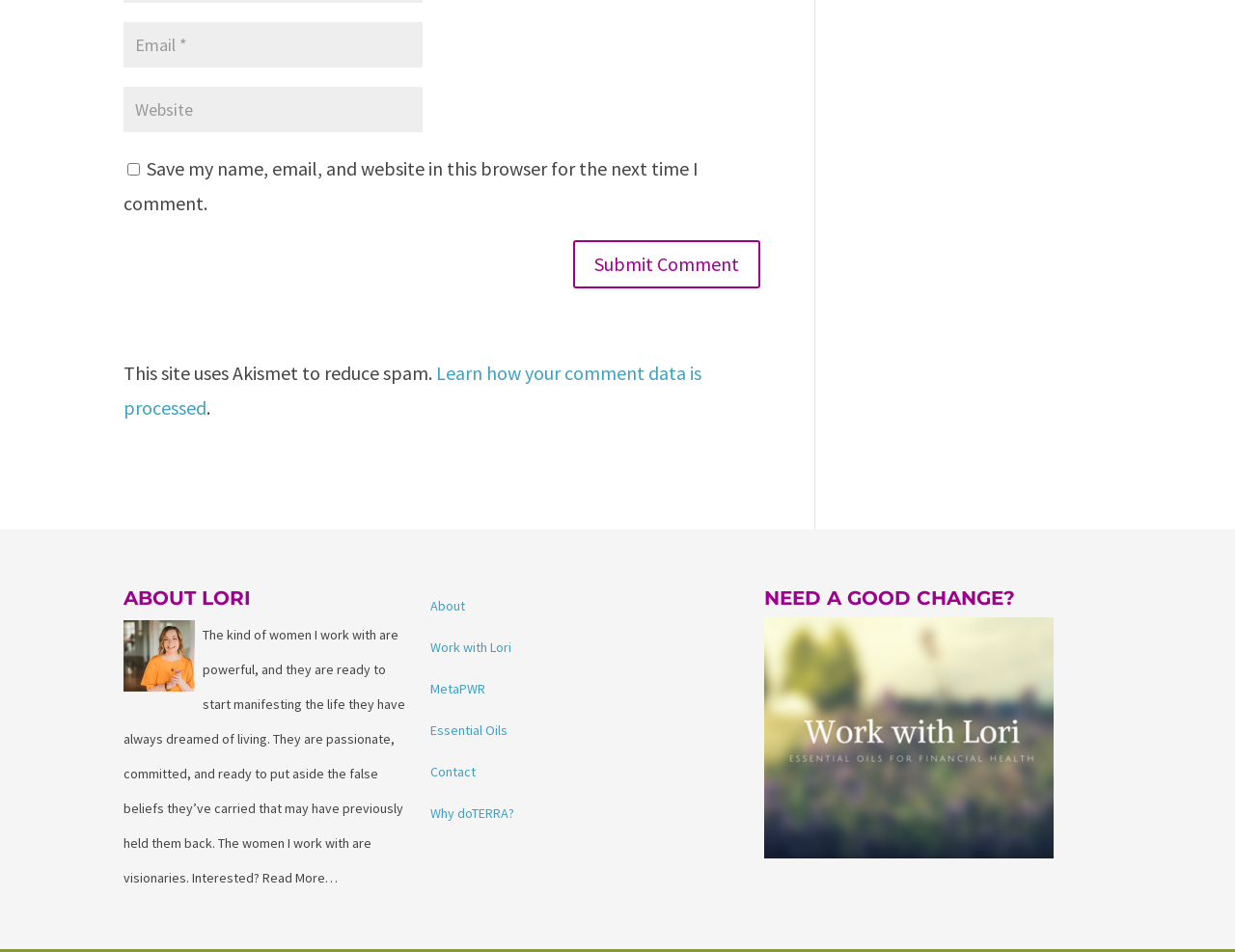Provide a short, one-word or phrase answer to the question below:
What is the topic of the heading below the navigation menu?

NEED A GOOD CHANGE?